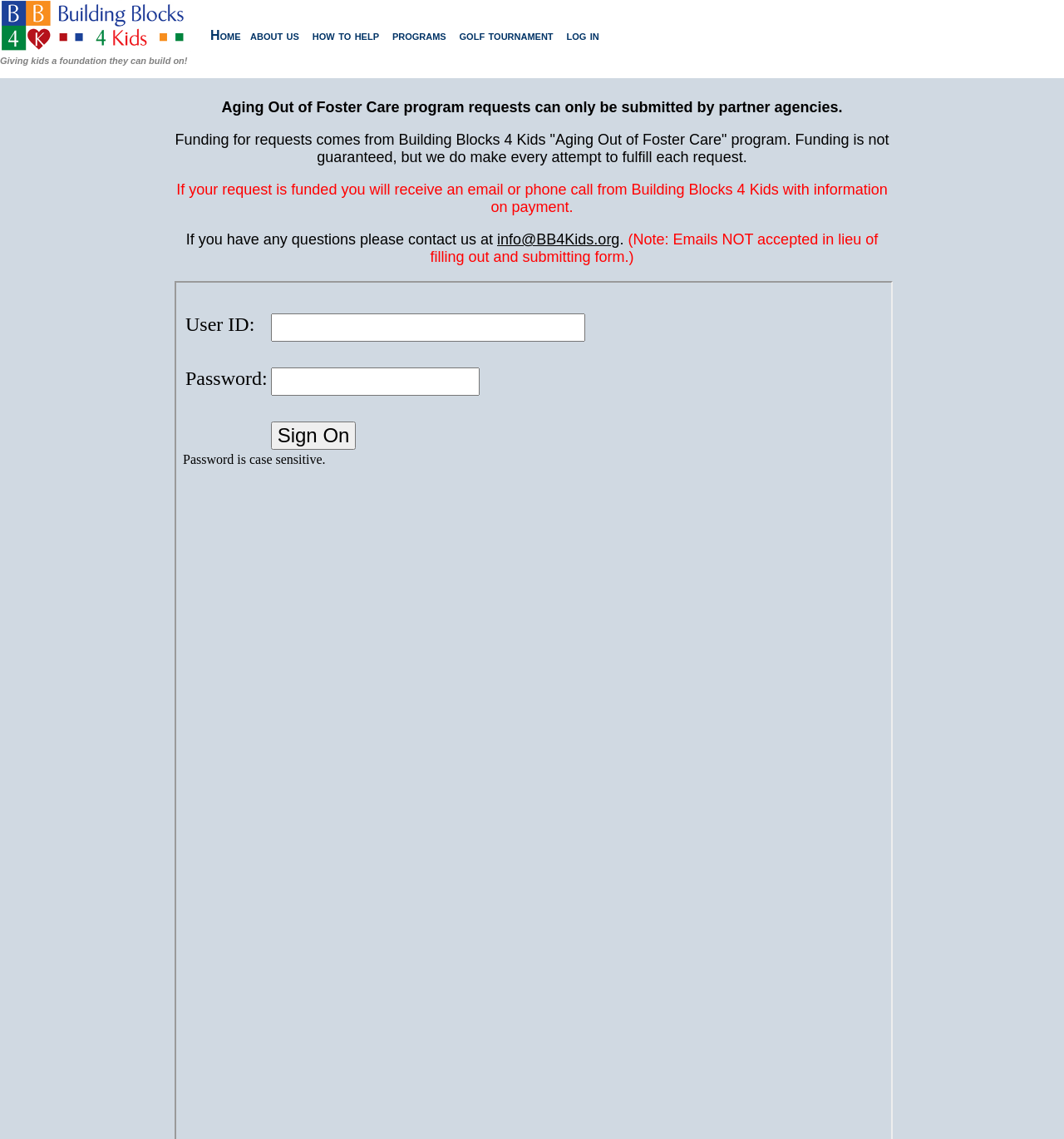Using the format (top-left x, top-left y, bottom-right x, bottom-right y), provide the bounding box coordinates for the described UI element. All values should be floating point numbers between 0 and 1: Home

[0.195, 0.018, 0.229, 0.046]